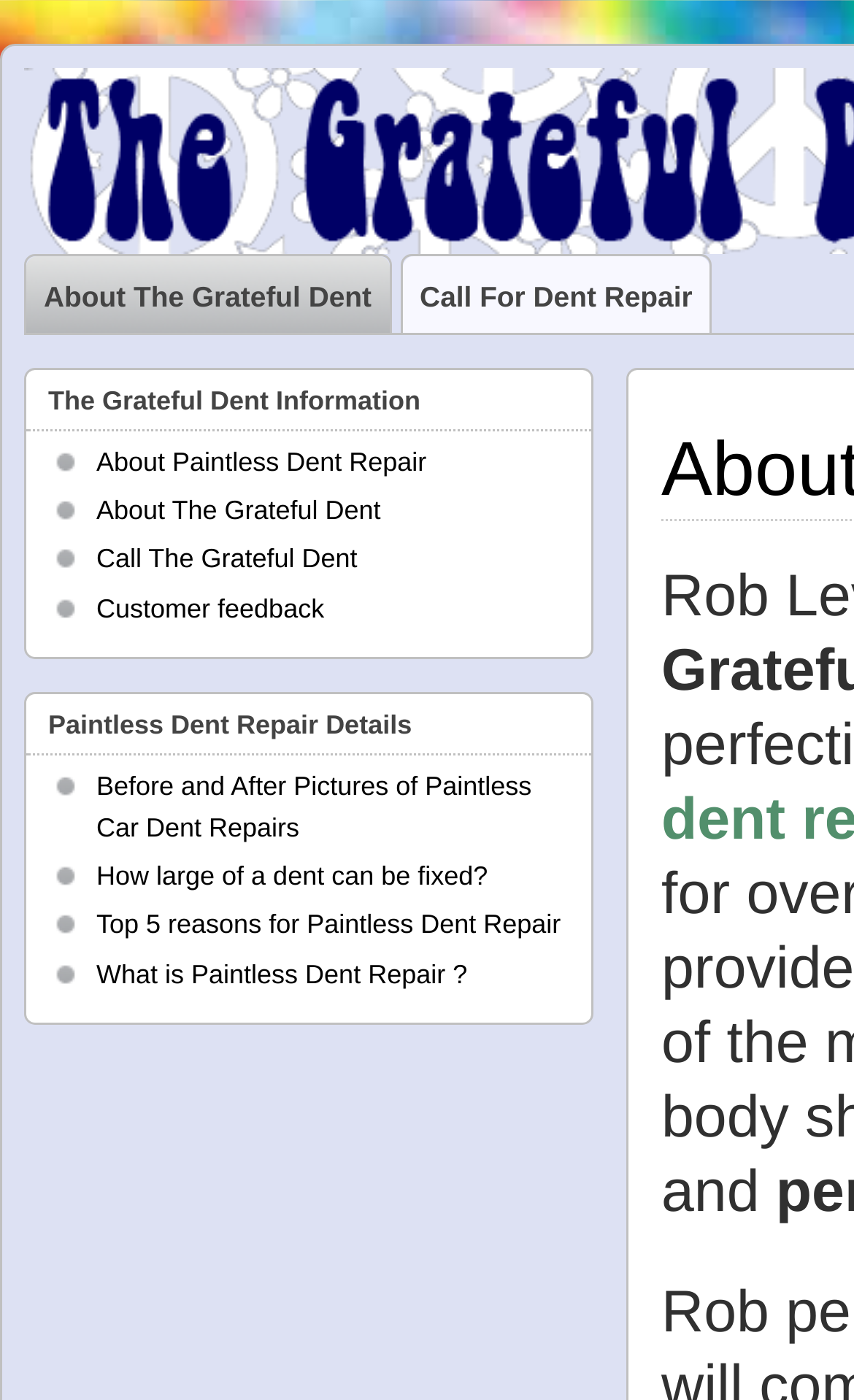Please locate the bounding box coordinates of the element that should be clicked to complete the given instruction: "View Before and After Pictures of Paintless Car Dent Repairs".

[0.113, 0.55, 0.623, 0.602]